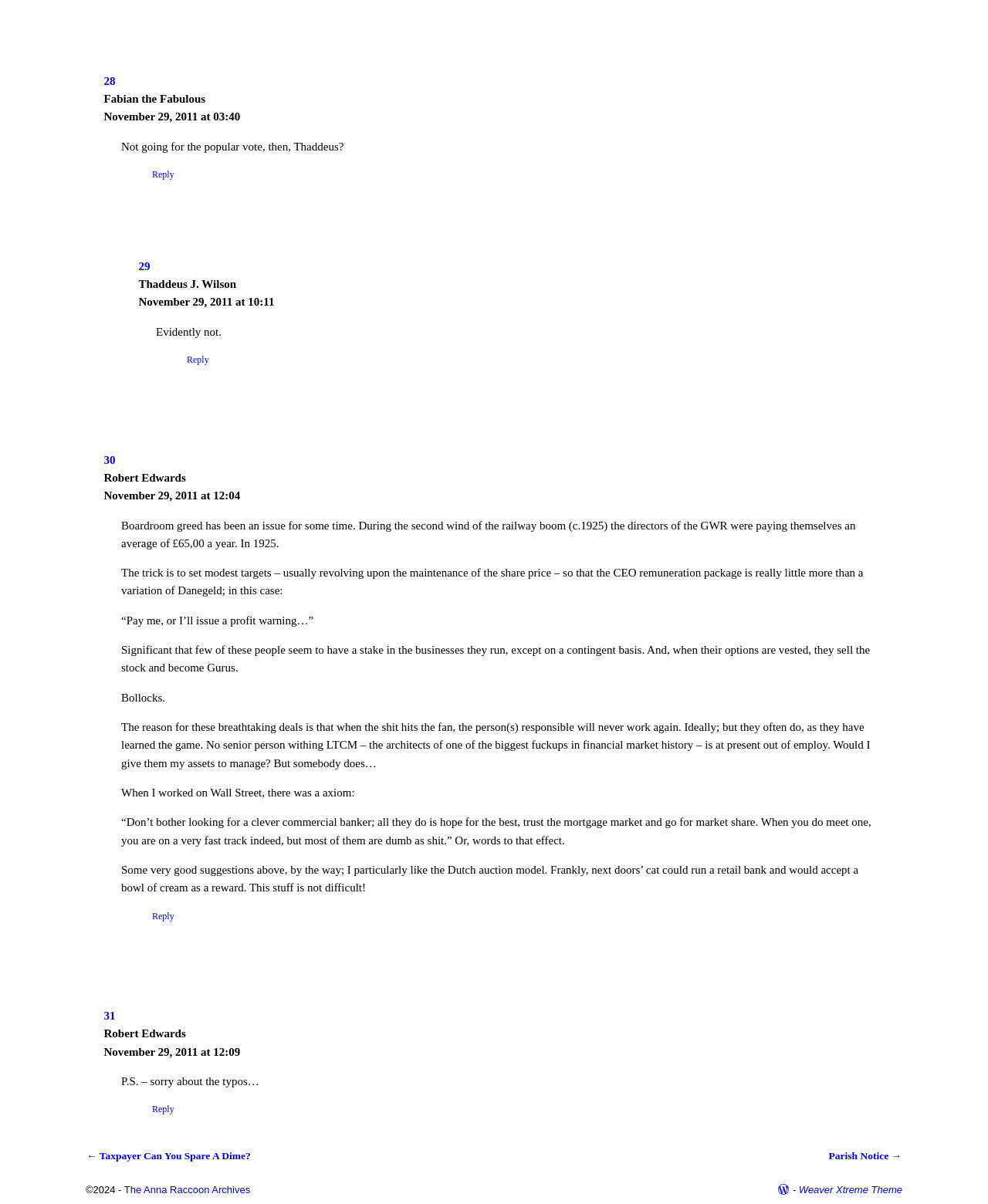What is the date of the second comment?
Refer to the image and provide a concise answer in one word or phrase.

November 29, 2011